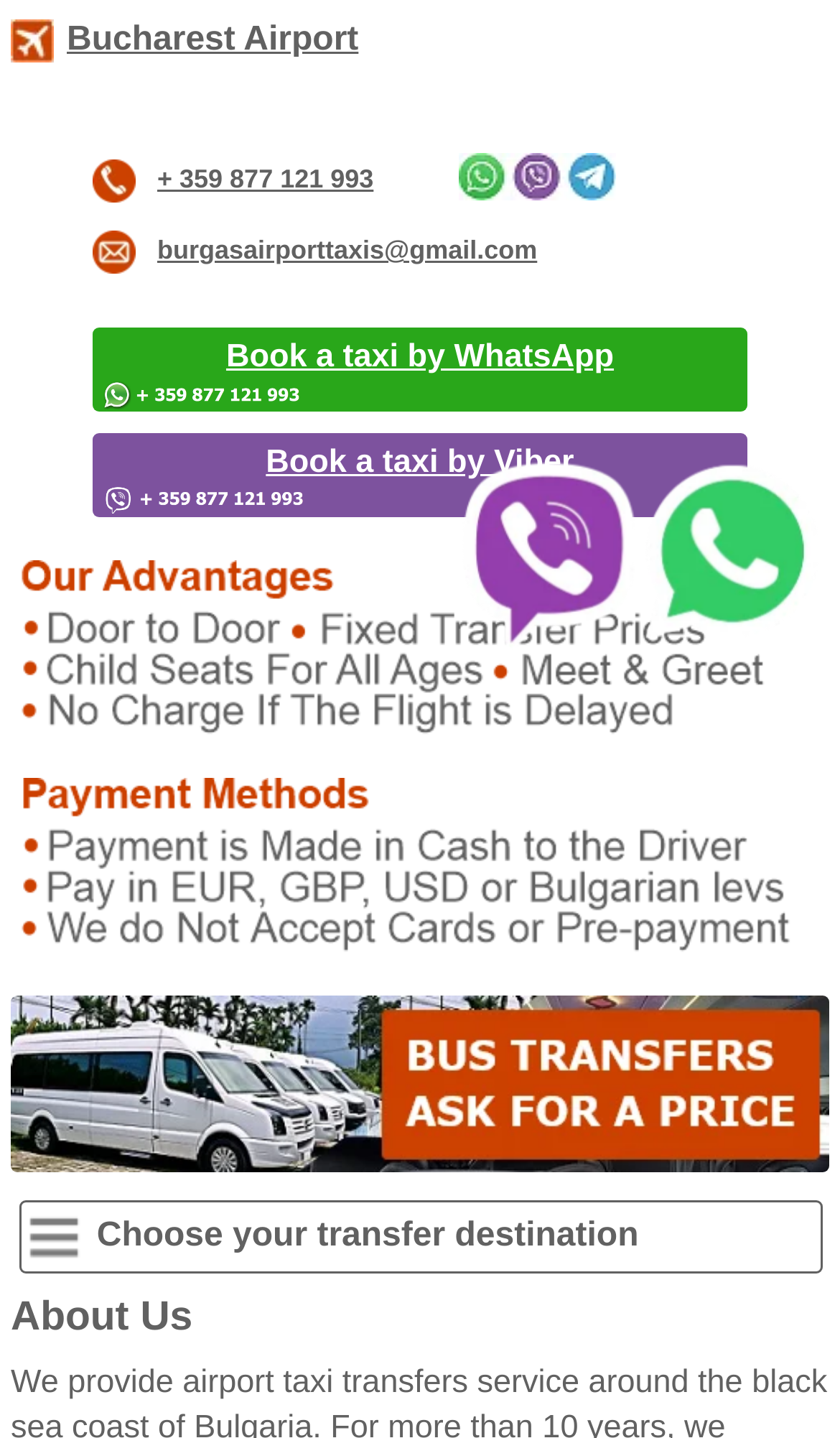Provide the bounding box coordinates of the HTML element this sentence describes: "Book a taxi by WhatsApp".

[0.269, 0.235, 0.731, 0.261]